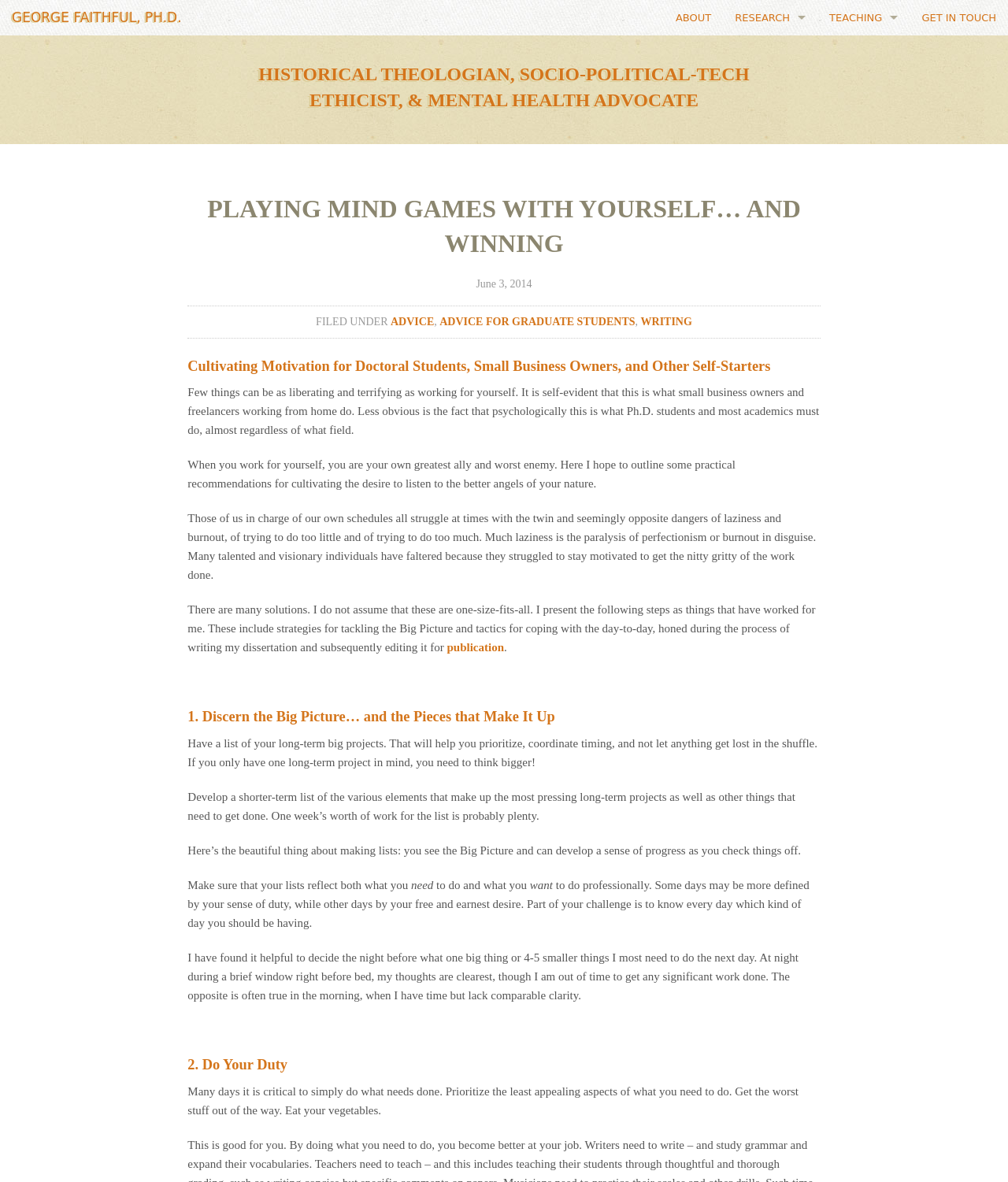Please specify the bounding box coordinates of the clickable section necessary to execute the following command: "Click on the 'ADVICE' link".

[0.388, 0.267, 0.431, 0.277]